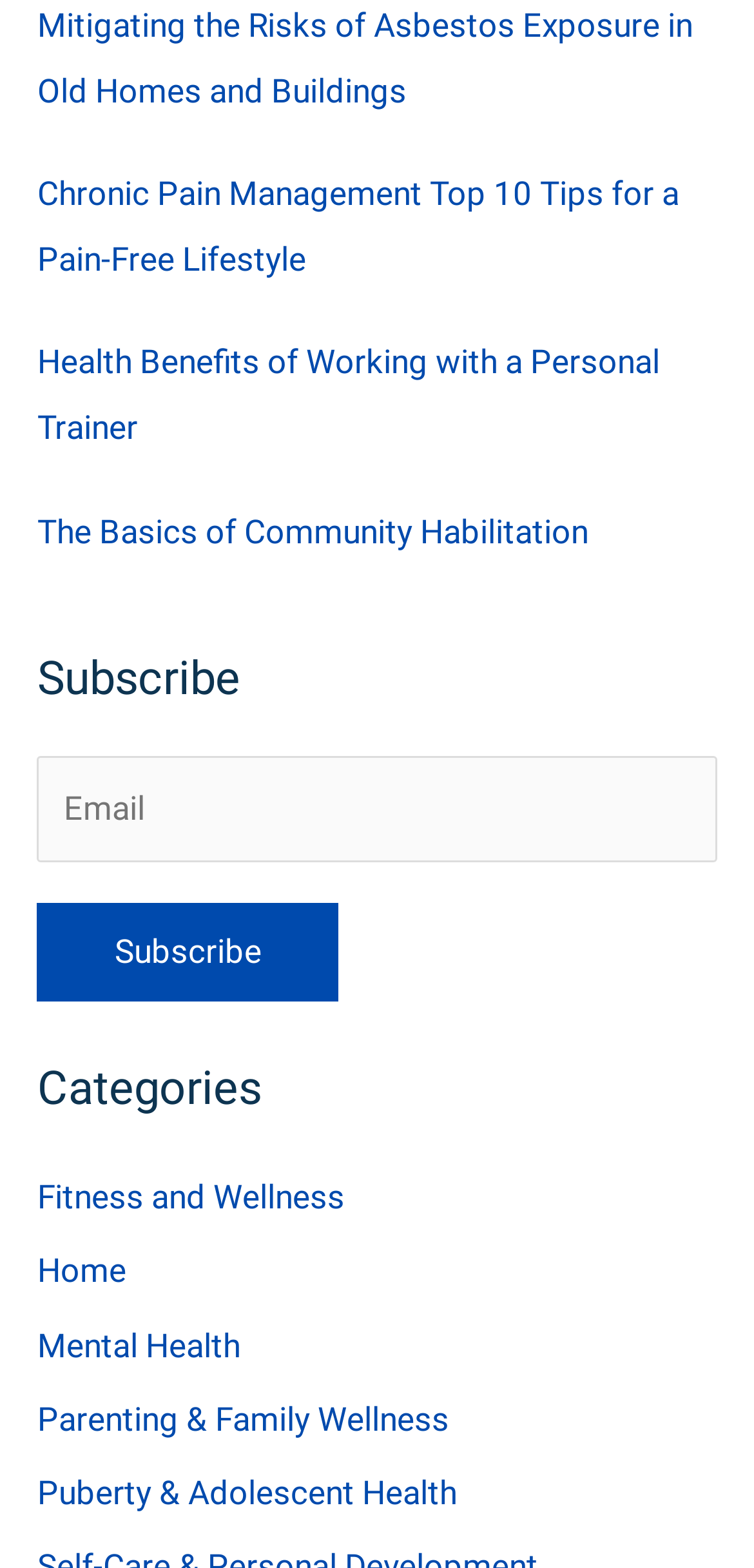Bounding box coordinates are specified in the format (top-left x, top-left y, bottom-right x, bottom-right y). All values are floating point numbers bounded between 0 and 1. Please provide the bounding box coordinate of the region this sentence describes: Fitness and Wellness

[0.049, 0.751, 0.457, 0.776]